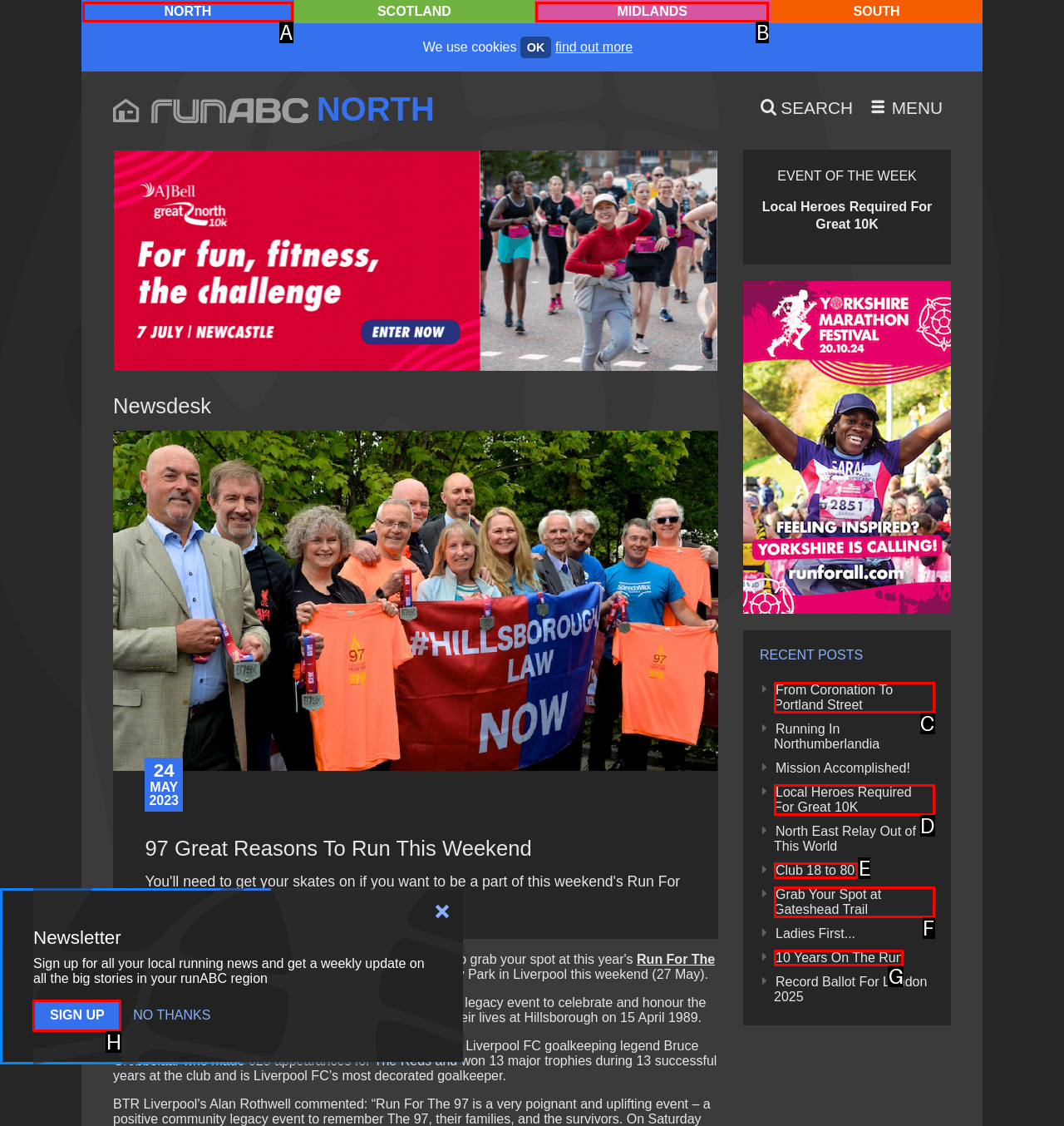Identify the letter of the UI element you should interact with to perform the task: Sign up for the newsletter
Reply with the appropriate letter of the option.

H